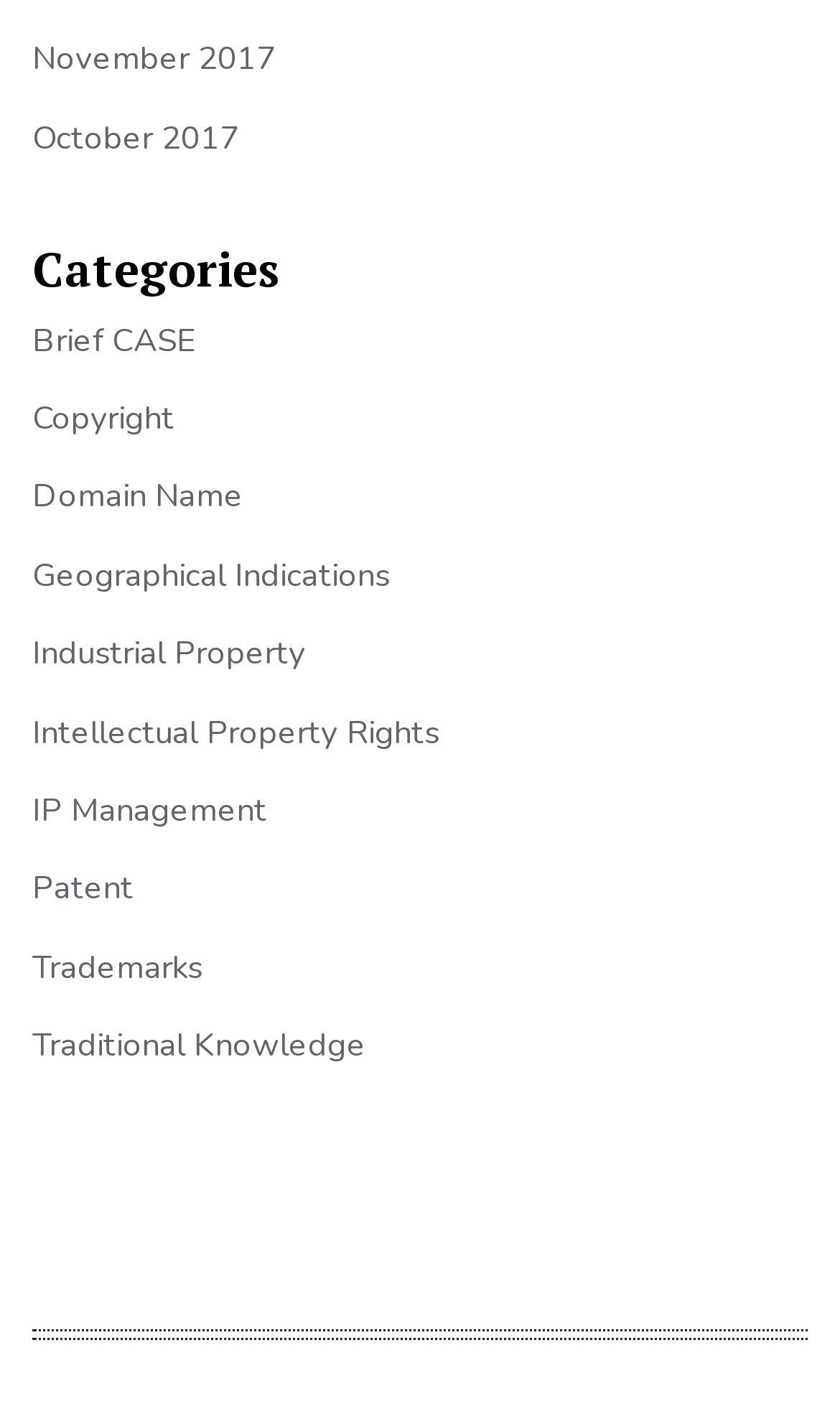Are the categories listed in alphabetical order?
Deliver a detailed and extensive answer to the question.

I examined the list of categories and found that they are listed in alphabetical order, from 'Brief CASE' to 'Traditional Knowledge'.